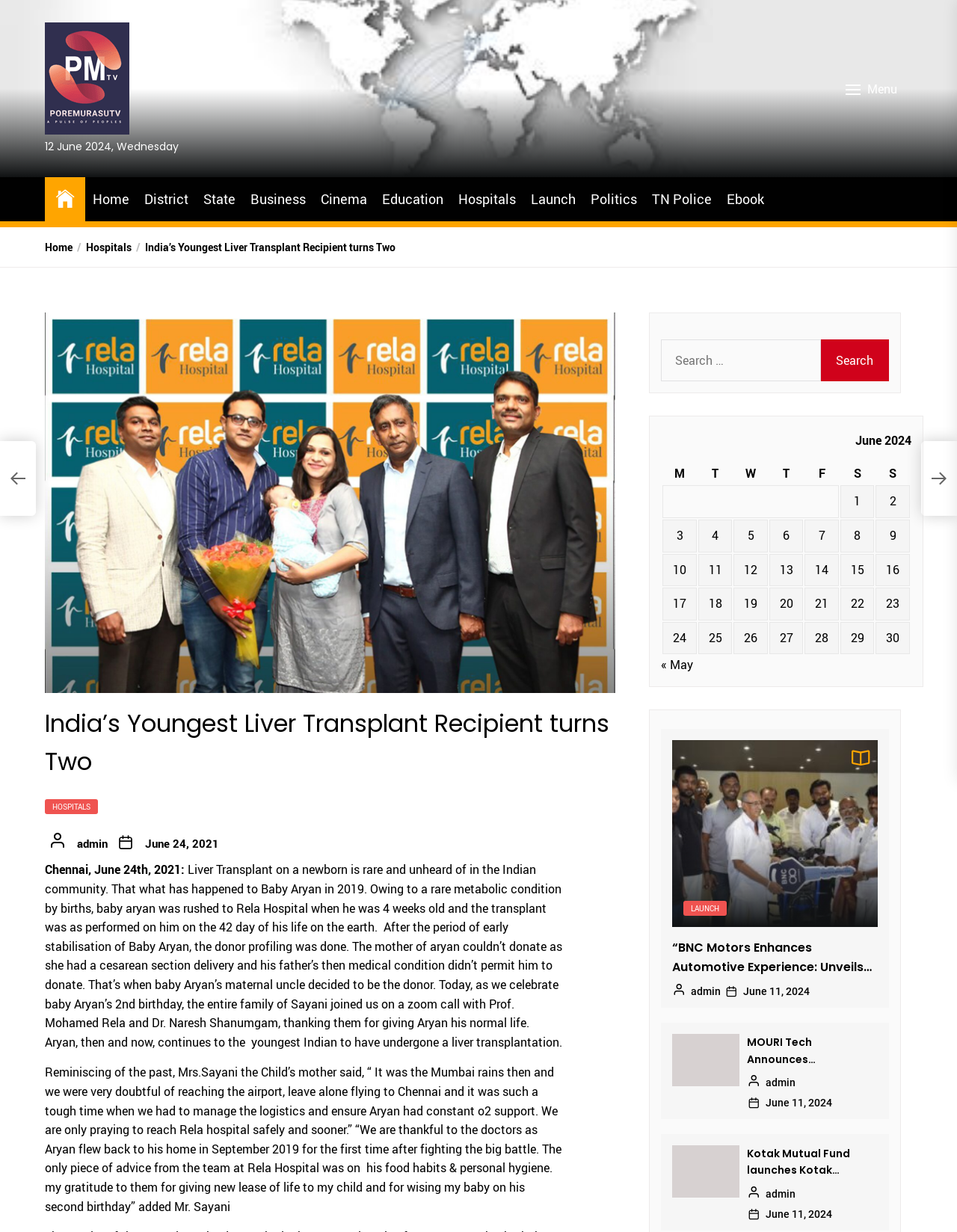Please give a concise answer to this question using a single word or phrase: 
Who was the donor for Baby Aryan's liver transplantation?

Maternal uncle